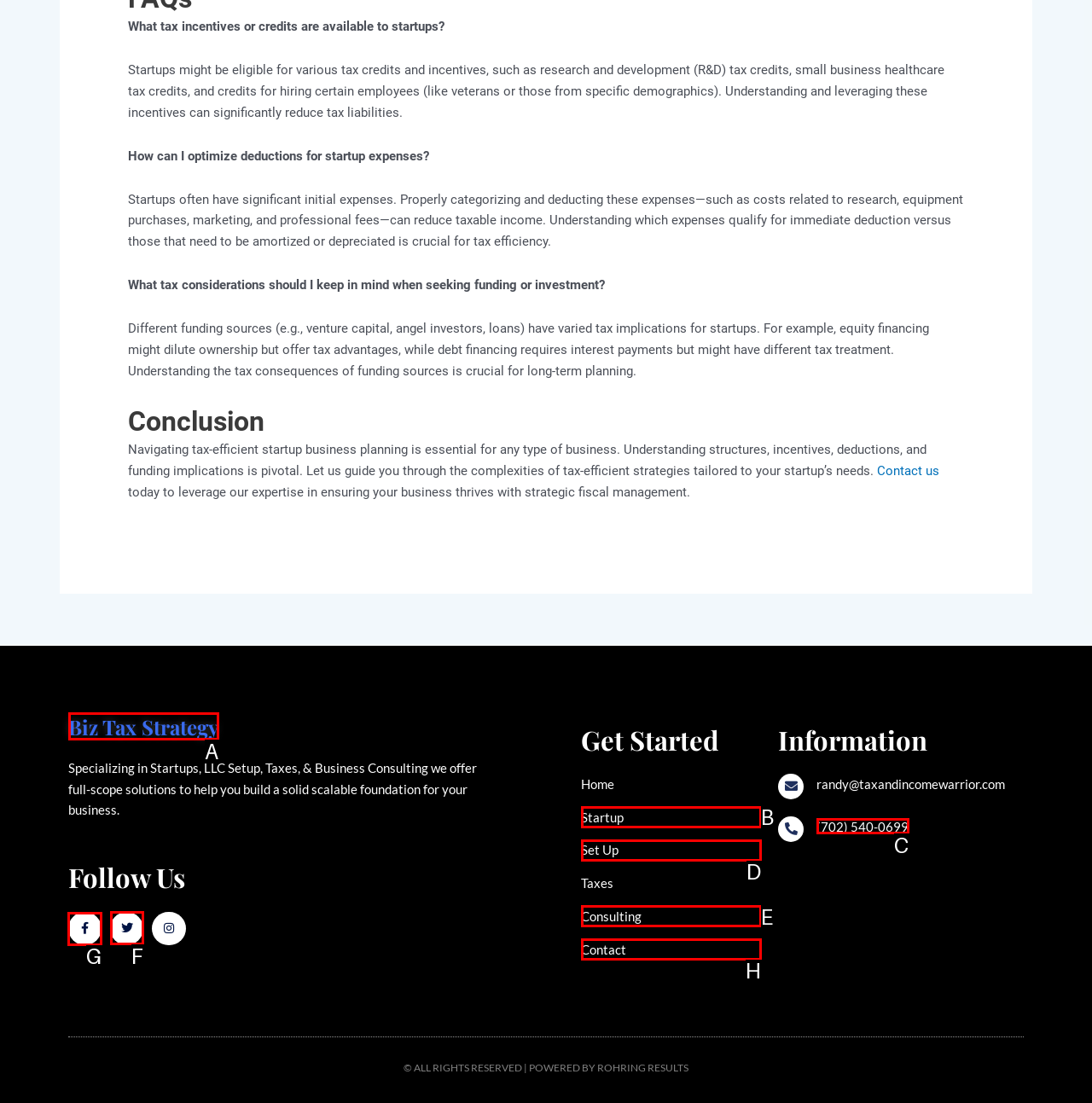Identify the HTML element to click to fulfill this task: Follow on Facebook
Answer with the letter from the given choices.

G